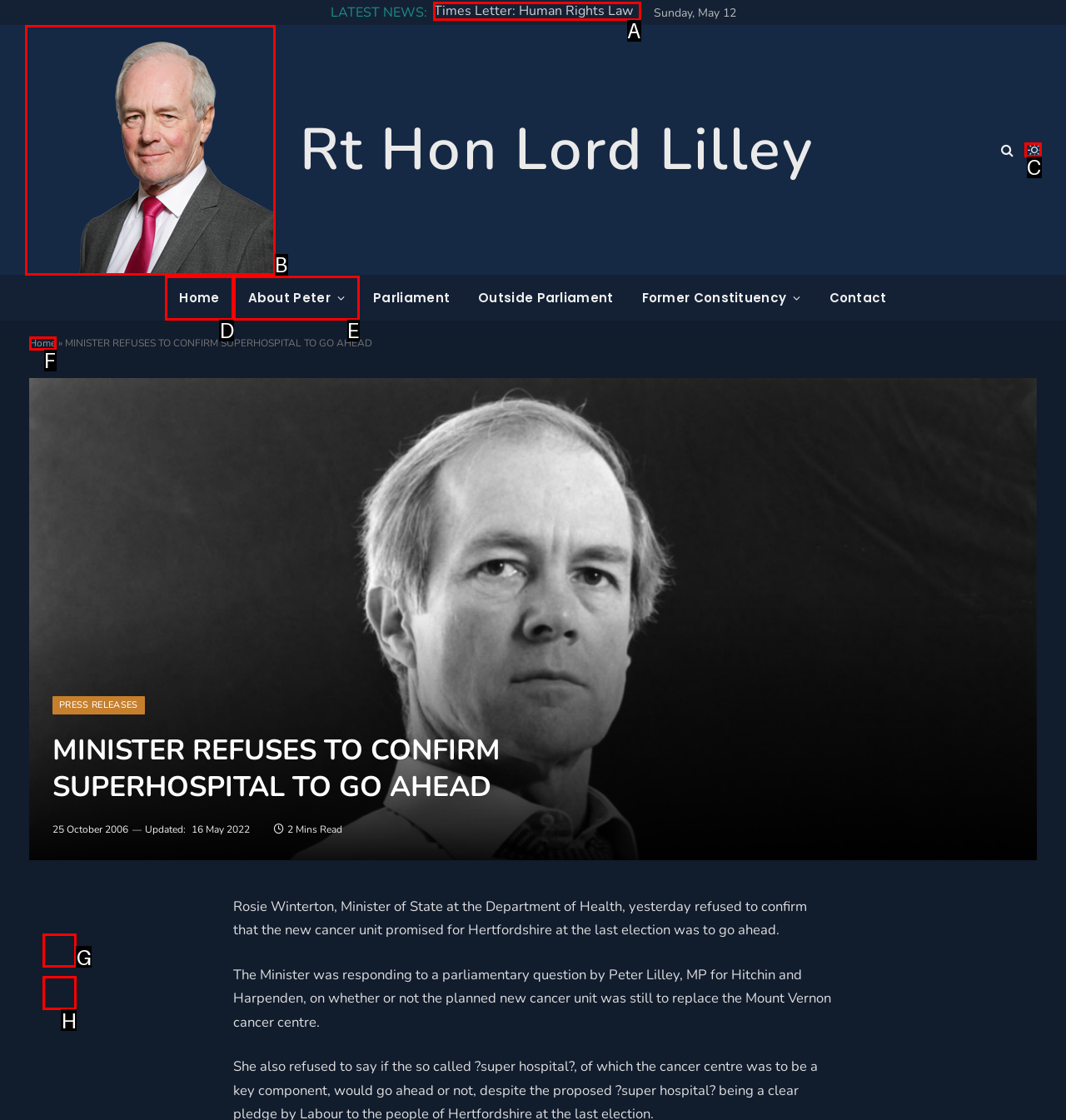Determine which HTML element to click to execute the following task: Read the latest news Answer with the letter of the selected option.

A